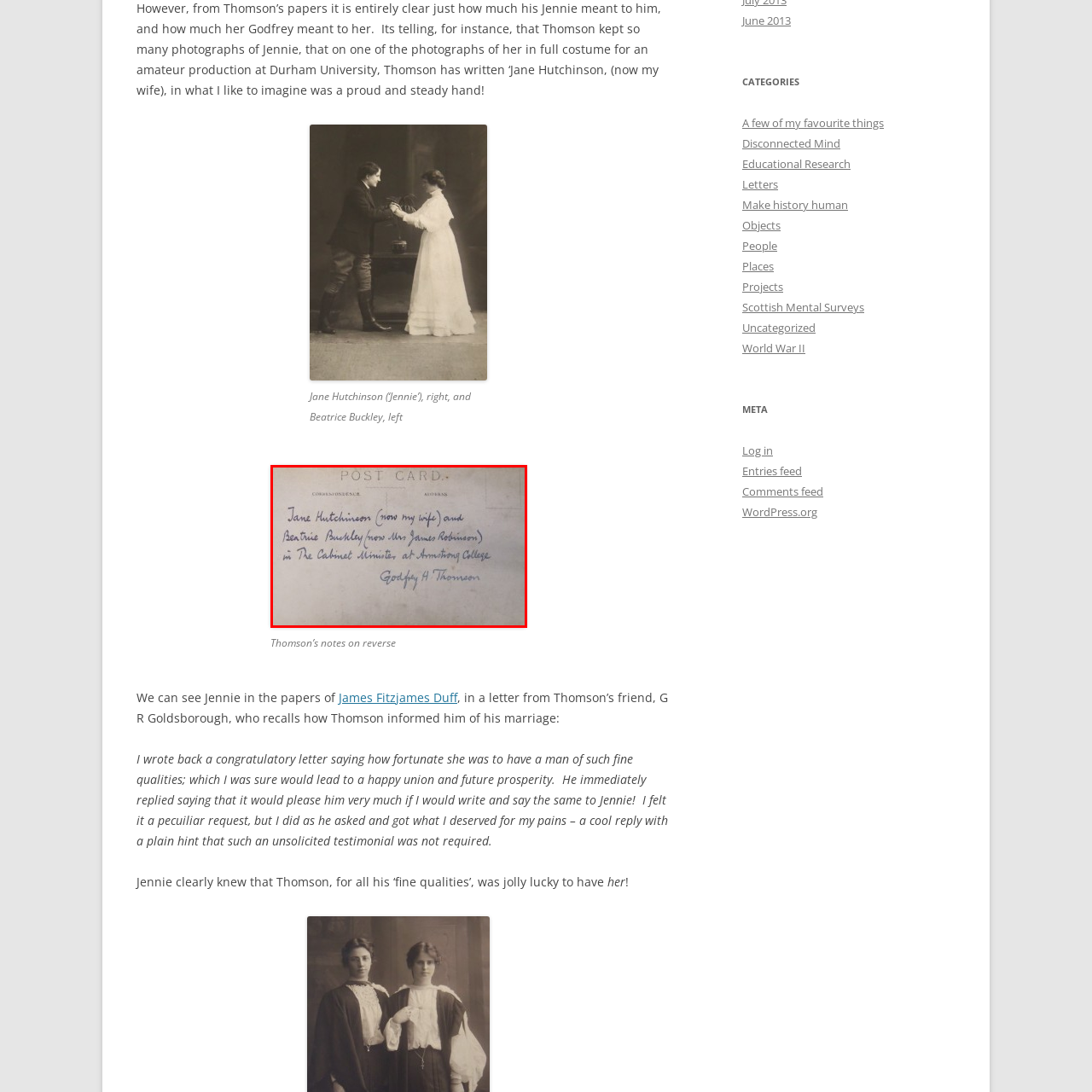What is the name of the college mentioned?
Analyze the image within the red frame and provide a concise answer using only one word or a short phrase.

Armstrong College